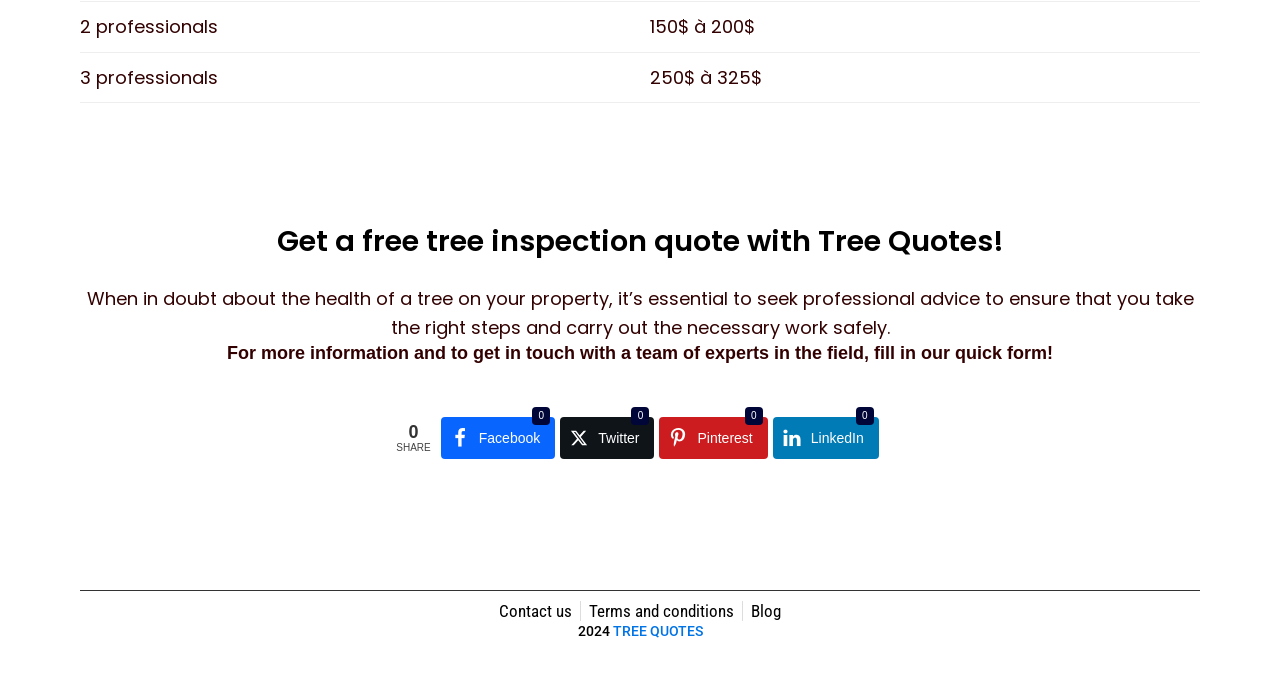Respond with a single word or short phrase to the following question: 
How many social media links are available?

4